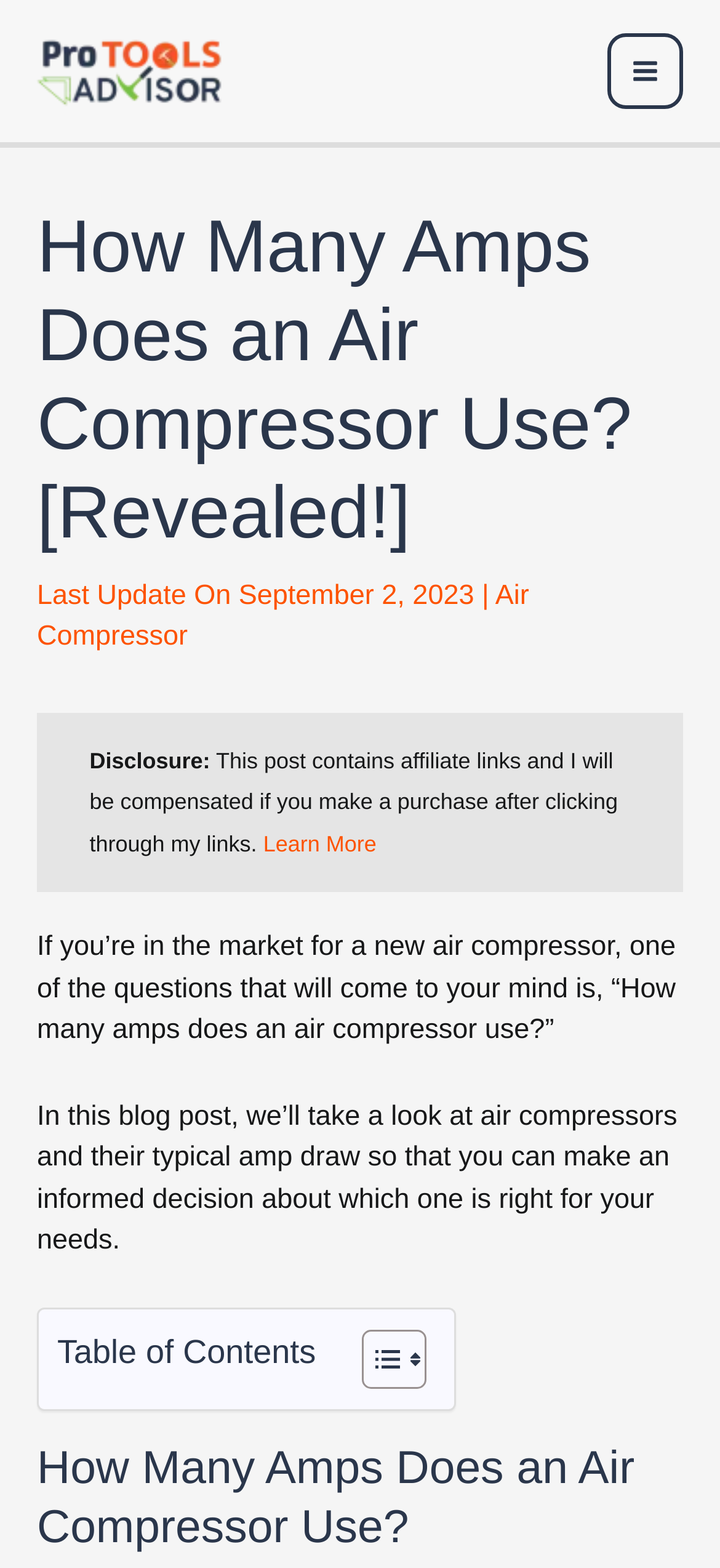Analyze the image and provide a detailed answer to the question: What is the purpose of this blog post?

The purpose of this blog post is to inform readers about the typical amp draw of air compressors, so that they can make an informed decision about which one is right for their needs, as stated in the introductory text 'In this blog post, we’ll take a look at air compressors and their typical amp draw so that you can make an informed decision about which one is right for your needs'.